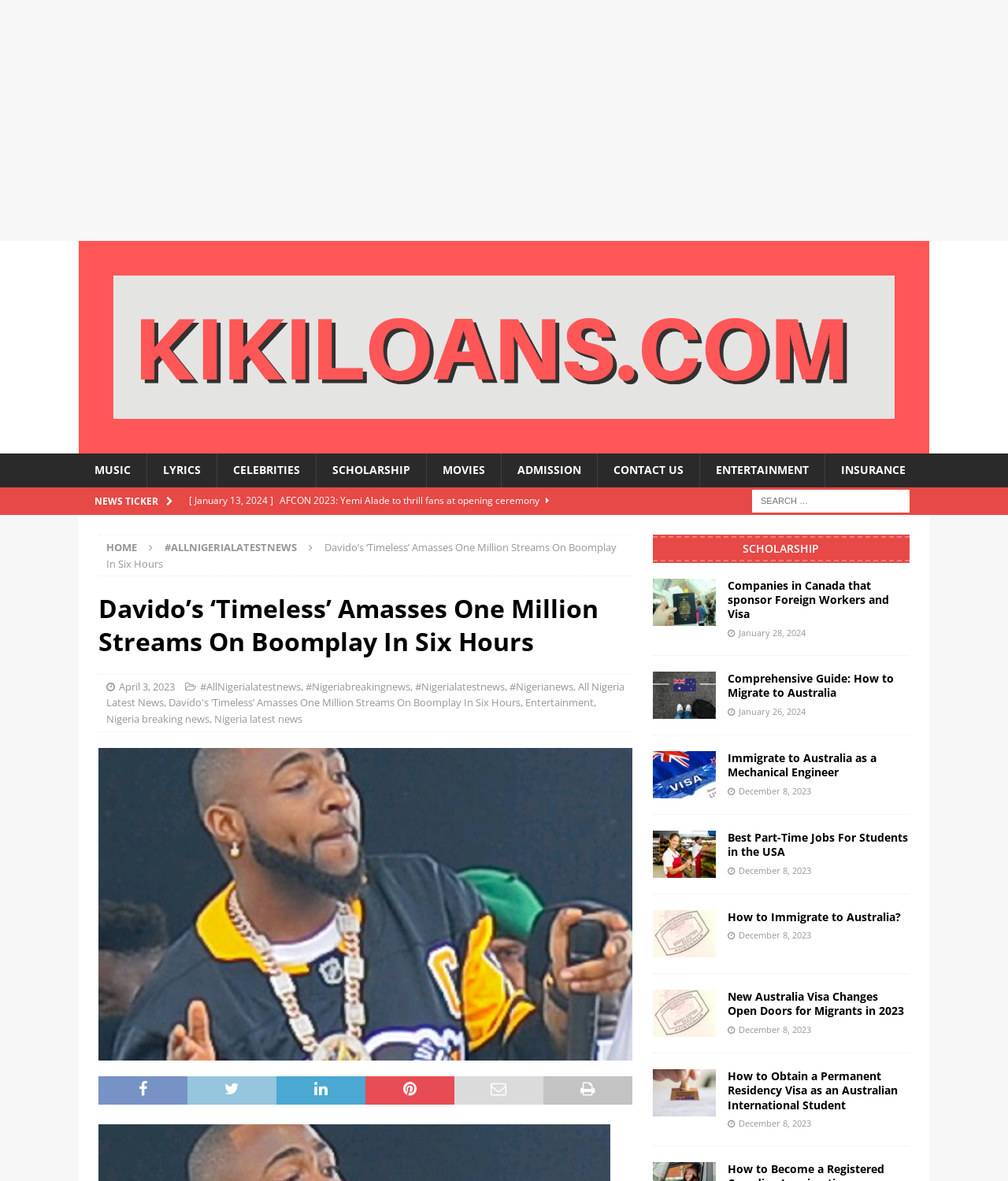Determine the bounding box coordinates of the area to click in order to meet this instruction: "Read news about Davido's album".

[0.105, 0.457, 0.612, 0.483]